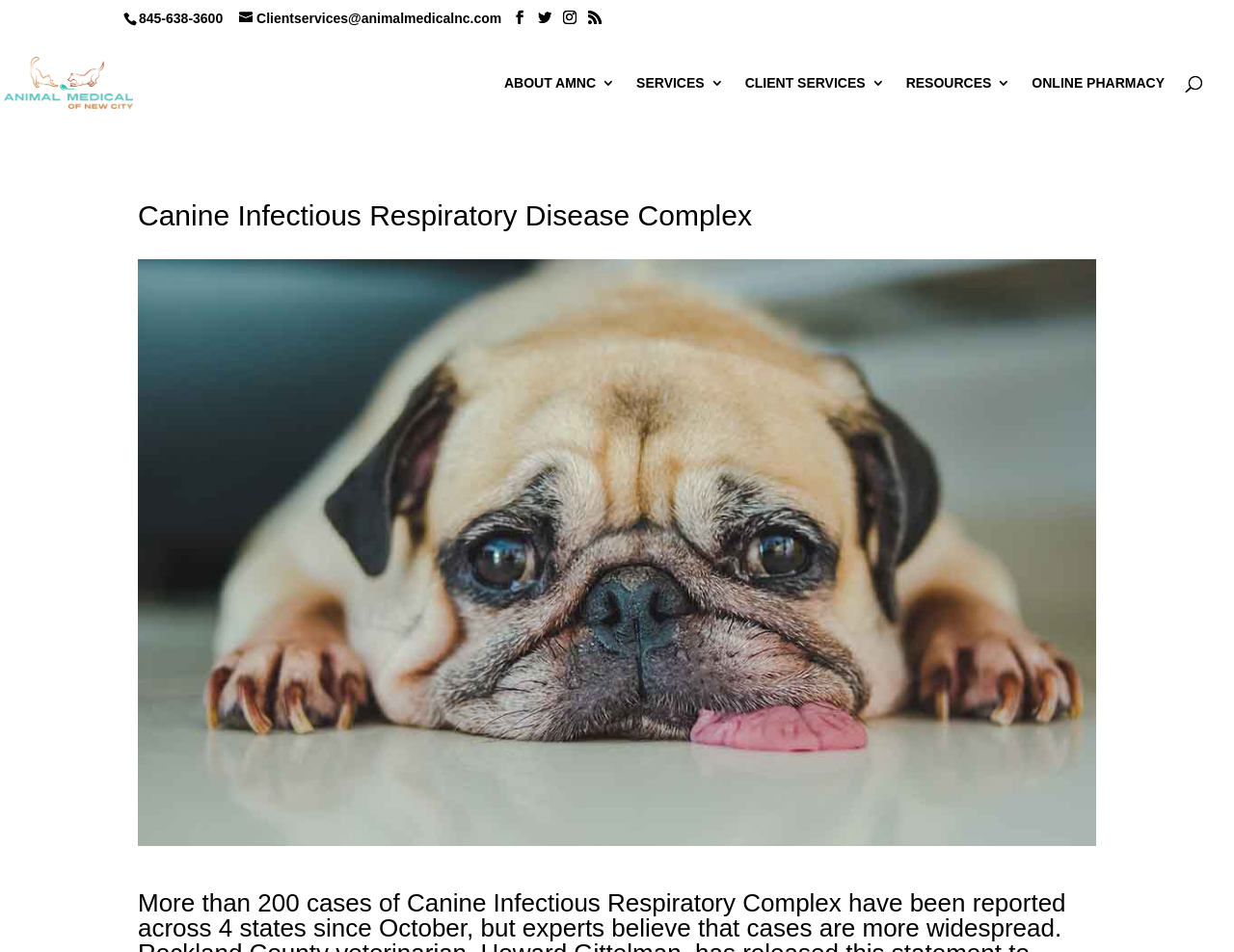Determine the bounding box for the UI element as described: "Online Pharmacy". The coordinates should be represented as four float numbers between 0 and 1, formatted as [left, top, right, bottom].

[0.836, 0.08, 0.944, 0.138]